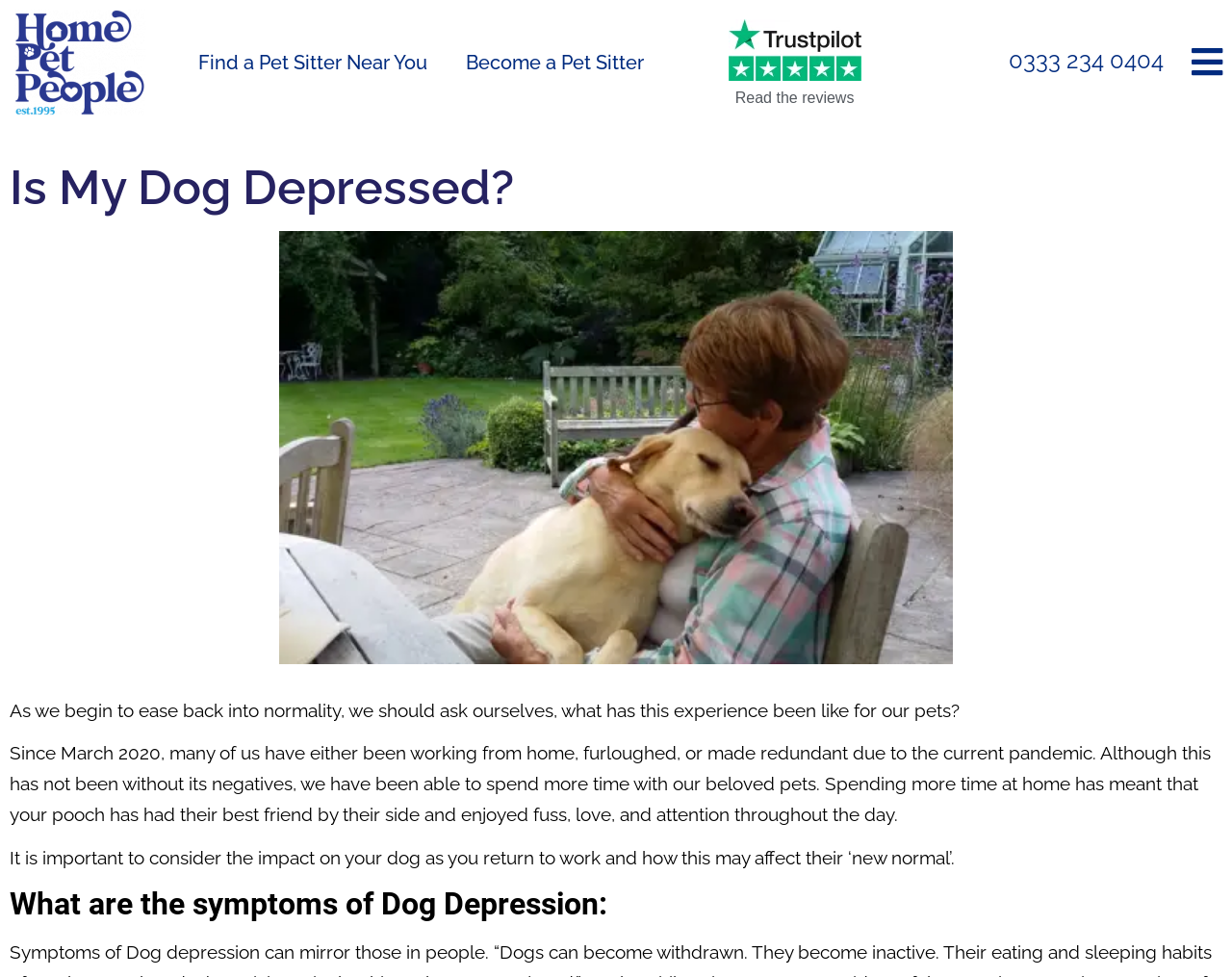Identify the coordinates of the bounding box for the element described below: "Read the reviews". Return the coordinates as four float numbers between 0 and 1: [left, top, right, bottom].

[0.647, 0.062, 0.701, 0.12]